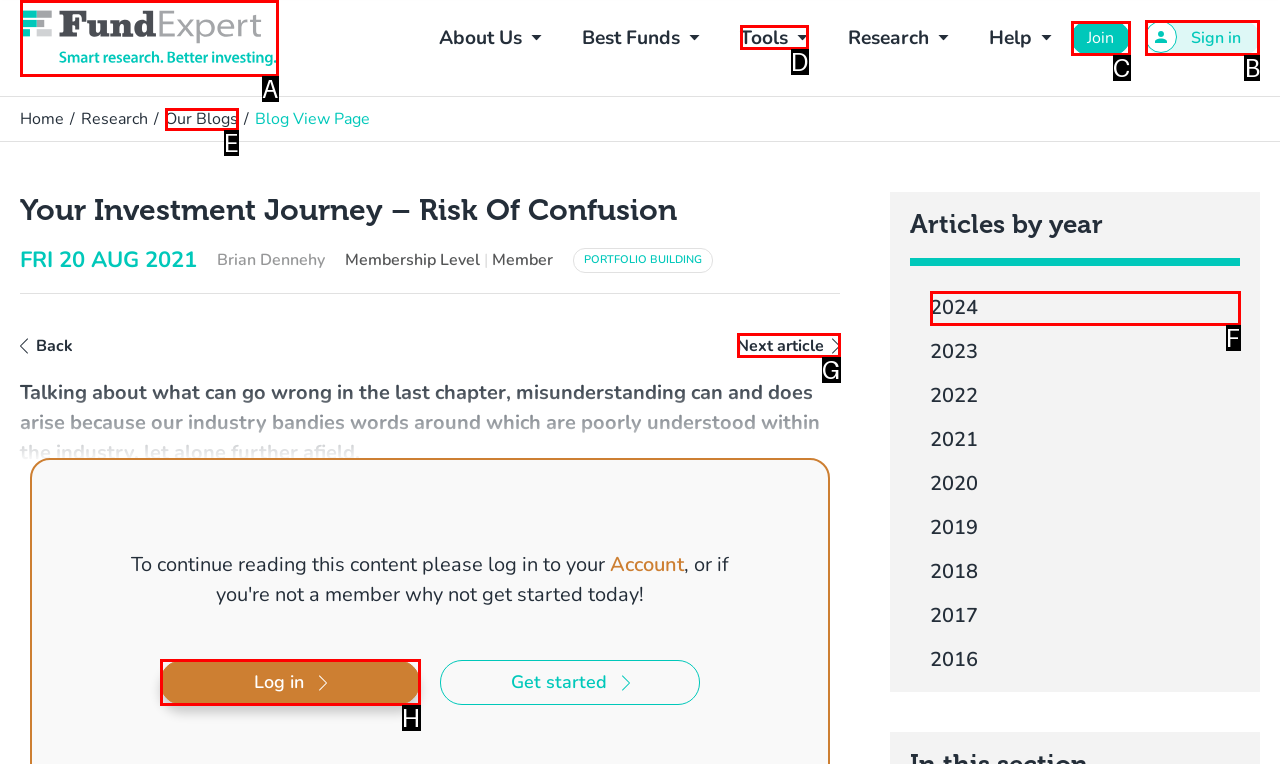Identify the letter of the UI element you need to select to accomplish the task: Sign in to your account.
Respond with the option's letter from the given choices directly.

B